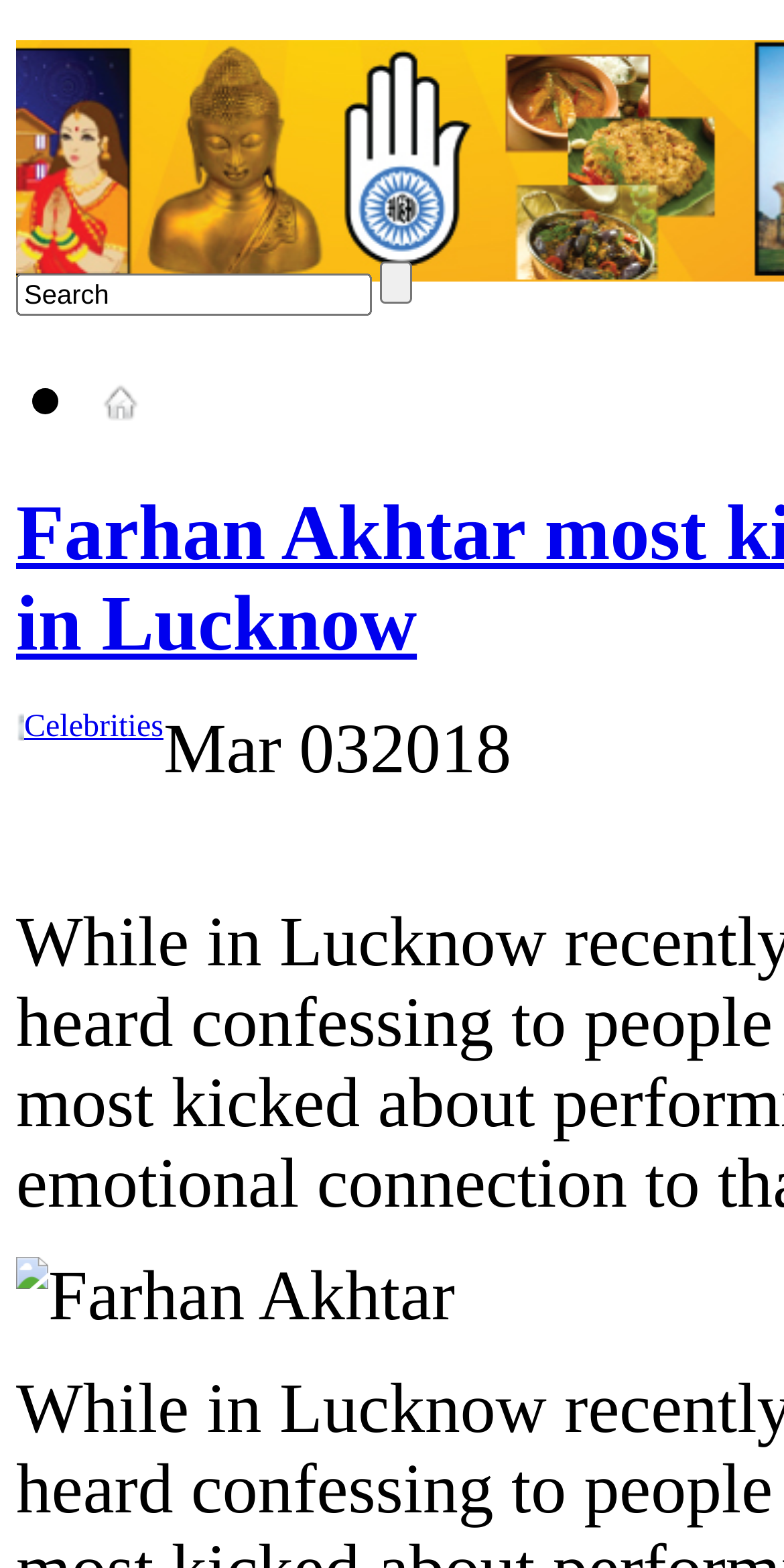What is the text on the top-left corner?
Please respond to the question with a detailed and informative answer.

The top-left corner of the webpage has a textbox with a static text 'Search' next to it, indicating a search functionality on the webpage.